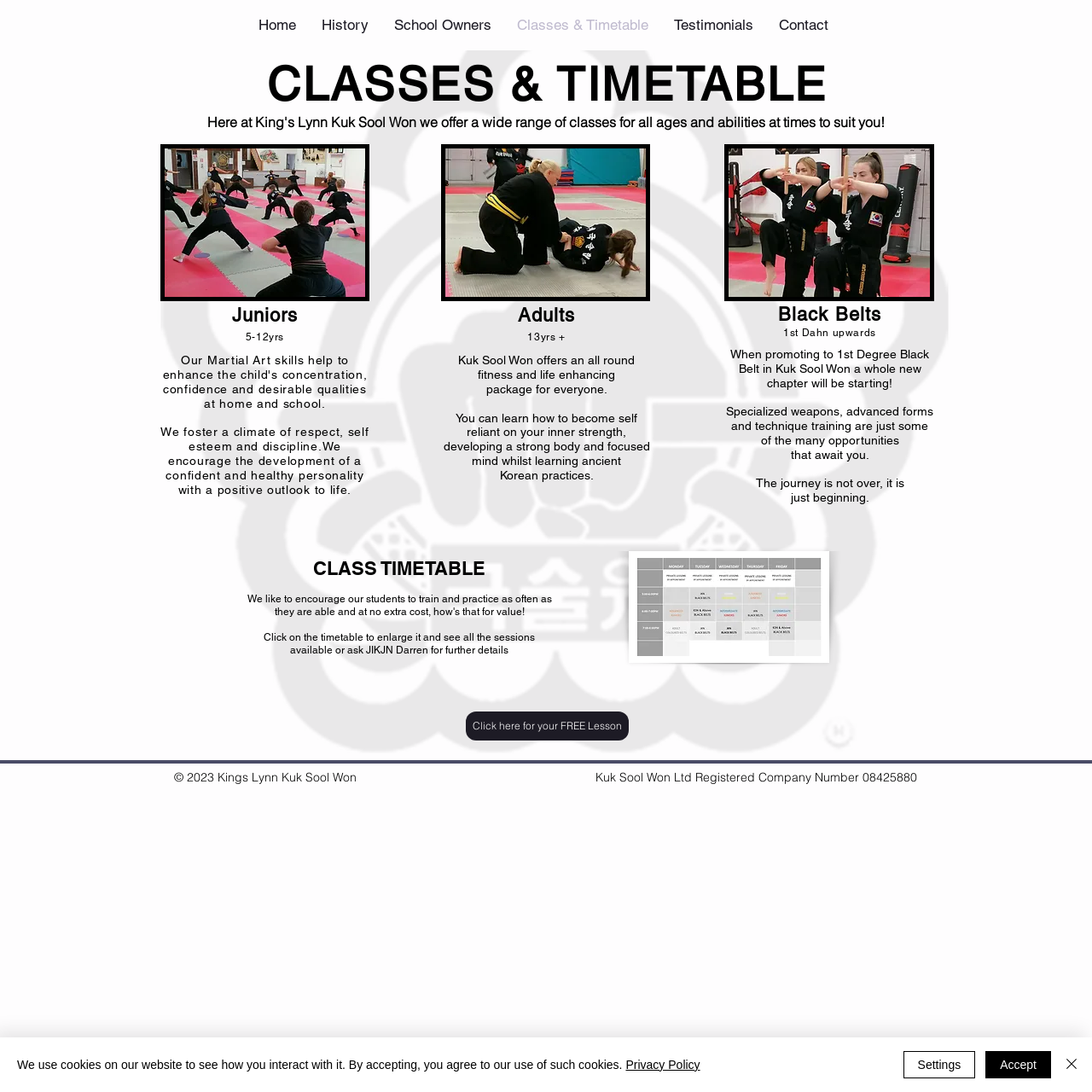Please find the bounding box for the UI element described by: "Settings".

[0.827, 0.962, 0.893, 0.988]